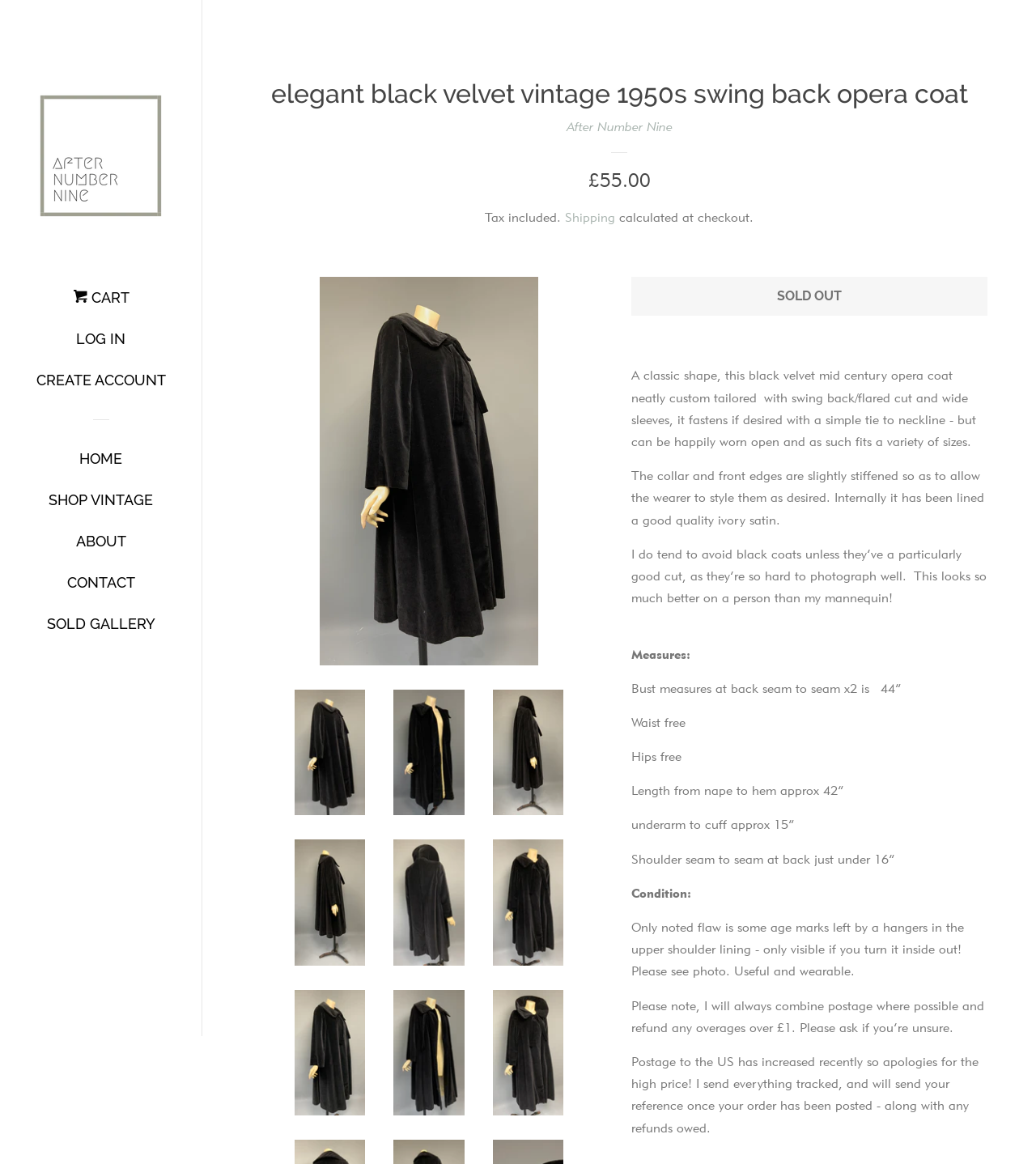What is the price of the vintage opera coat?
Answer the question with as much detail as possible.

I found the price of the vintage opera coat by looking at the text 'Regular price' and the corresponding price '£55.00' below it.